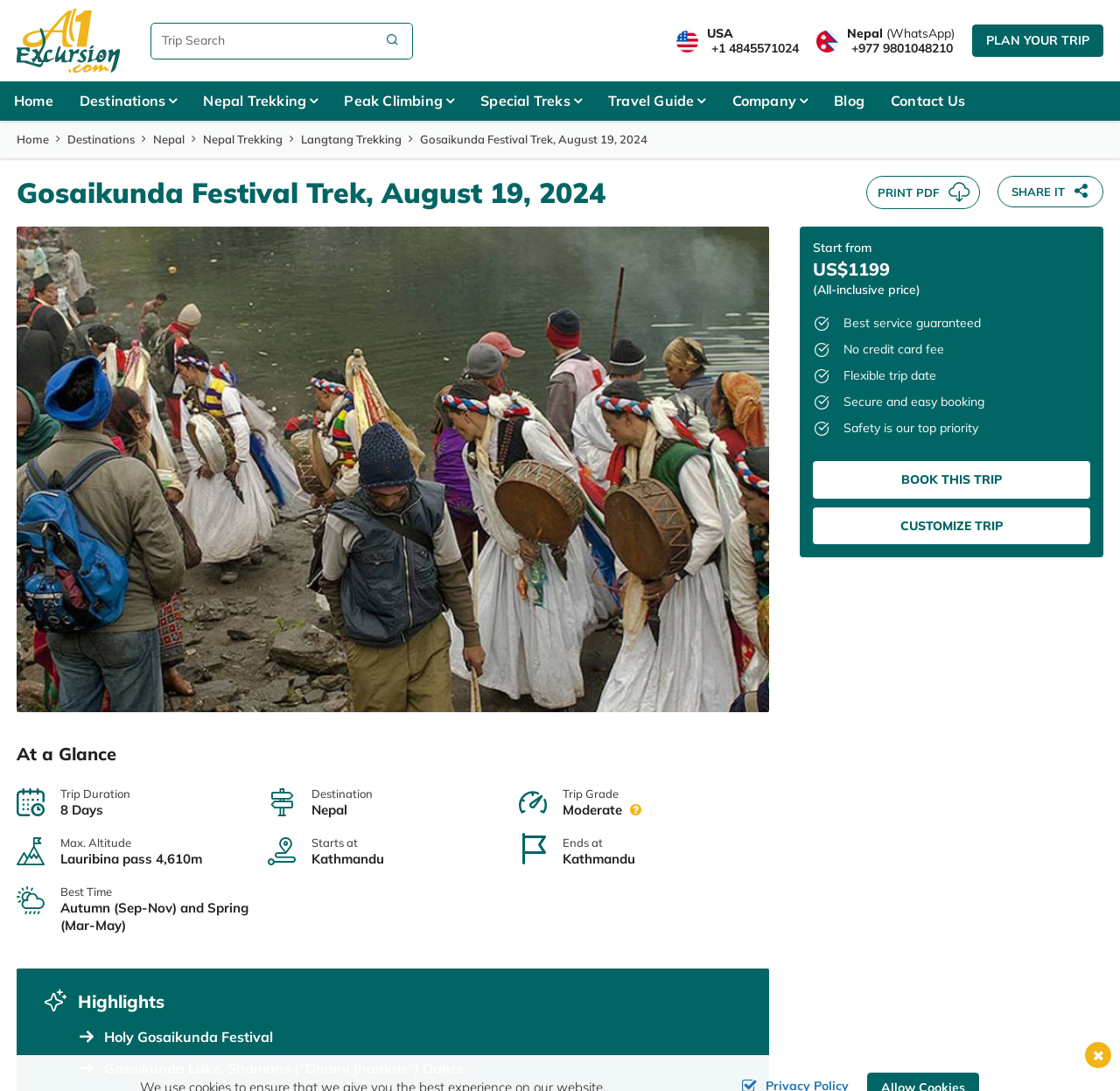Find the bounding box coordinates corresponding to the UI element with the description: "Destinations". The coordinates should be formatted as [left, top, right, bottom], with values as floats between 0 and 1.

[0.059, 0.075, 0.17, 0.111]